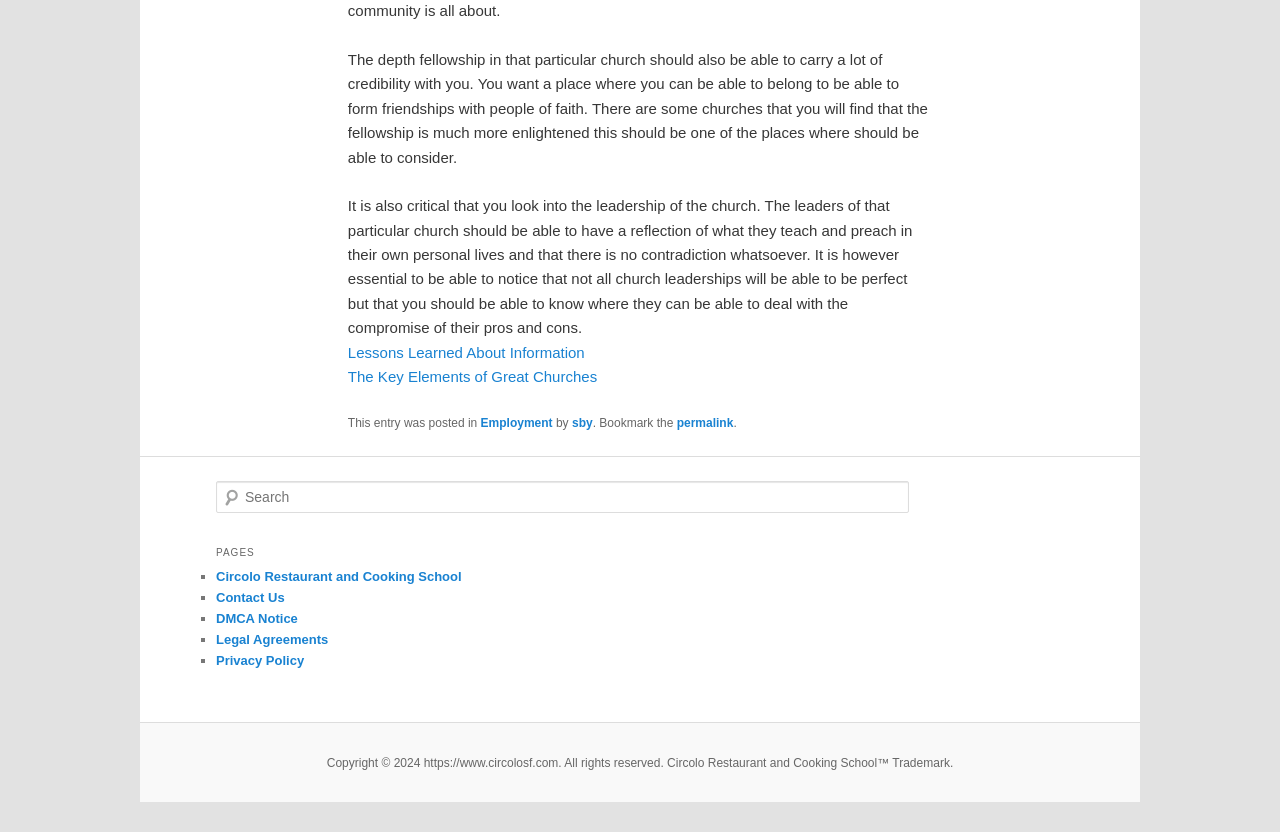What is the purpose of the textbox?
Please answer using one word or phrase, based on the screenshot.

Search